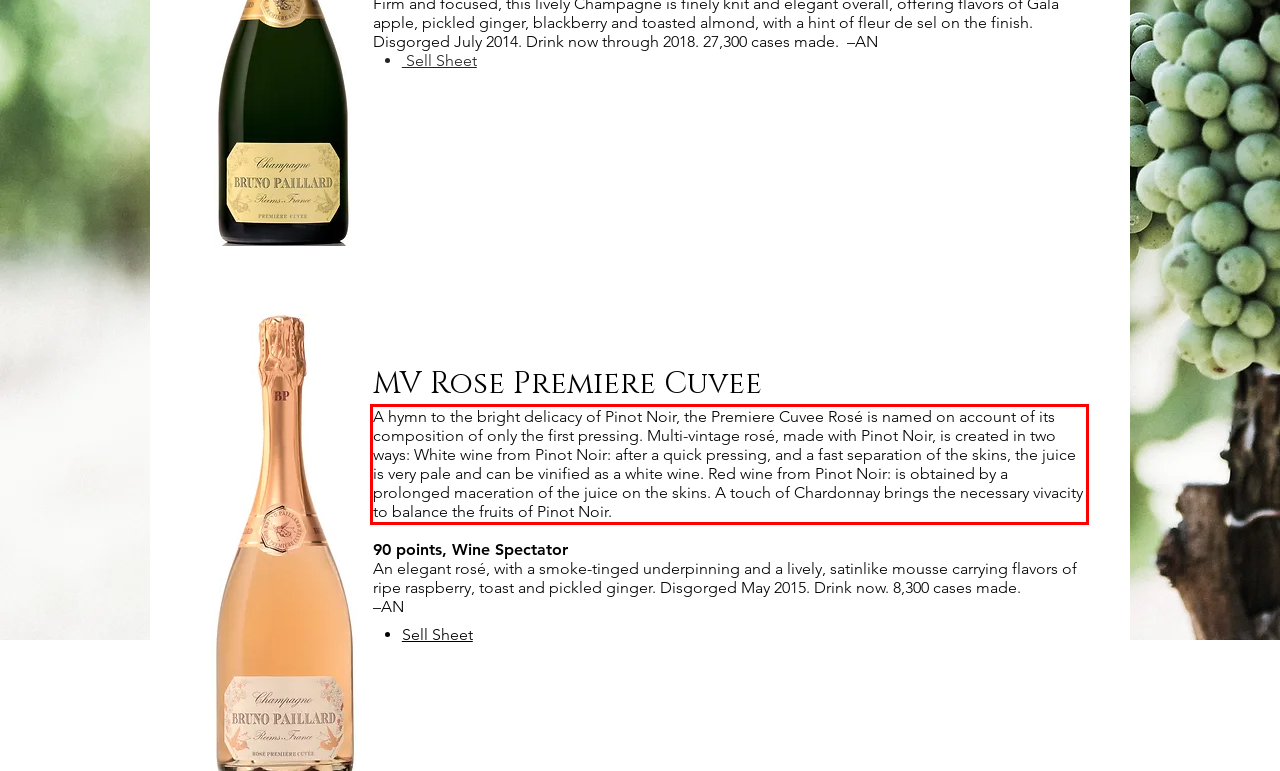Within the screenshot of the webpage, locate the red bounding box and use OCR to identify and provide the text content inside it.

A hymn to the bright delicacy of Pinot Noir, the Premiere Cuvee Rosé is named on account of its composition of only the first pressing. Multi-vintage rosé, made with Pinot Noir, is created in two ways: White wine from Pinot Noir: after a quick pressing, and a fast separation of the skins, the juice is very pale and can be vinified as a white wine. Red wine from Pinot Noir: is obtained by a prolonged maceration of the juice on the skins. A touch of Chardonnay brings the necessary vivacity to balance the fruits of Pinot Noir.